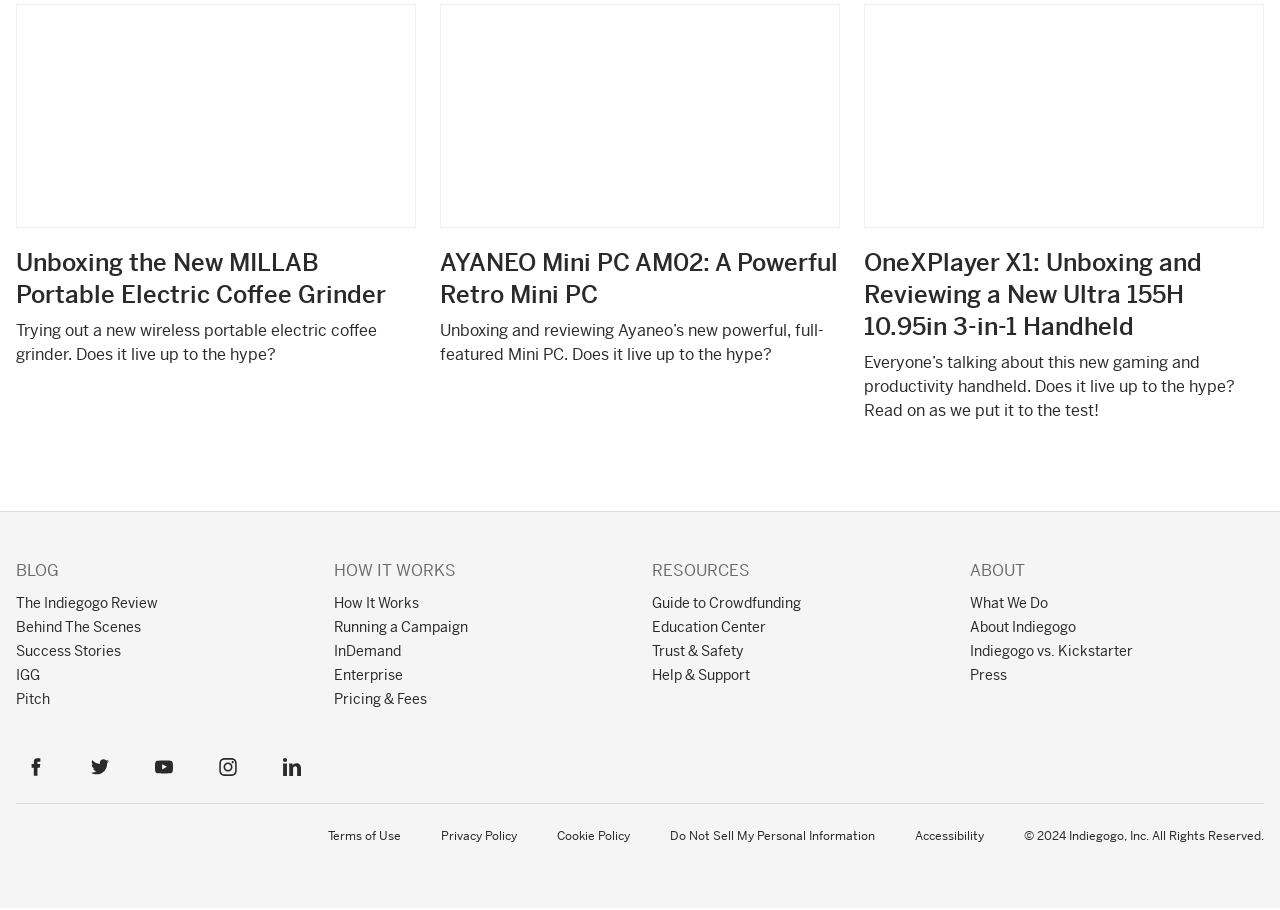Determine the bounding box coordinates of the section I need to click to execute the following instruction: "Check the Terms of Use". Provide the coordinates as four float numbers between 0 and 1, i.e., [left, top, right, bottom].

[0.256, 0.91, 0.313, 0.928]